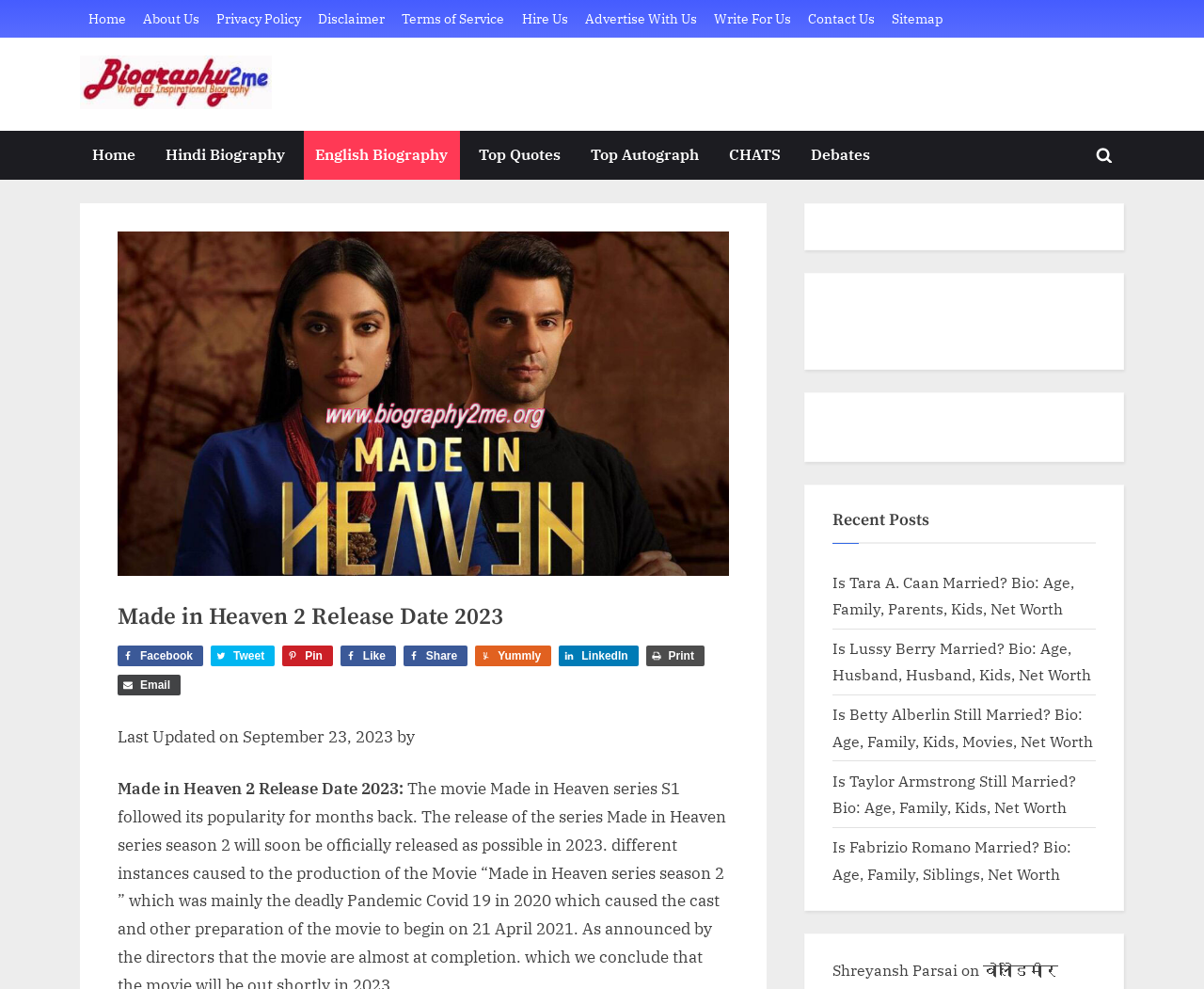What is the main topic of the webpage?
Please describe in detail the information shown in the image to answer the question.

The main topic of the webpage can be determined by looking at the heading 'Made in Heaven 2 Release Date 2023' which is prominently displayed on the webpage, indicating that the webpage is about the release date of the movie or series 'Made in Heaven 2'.